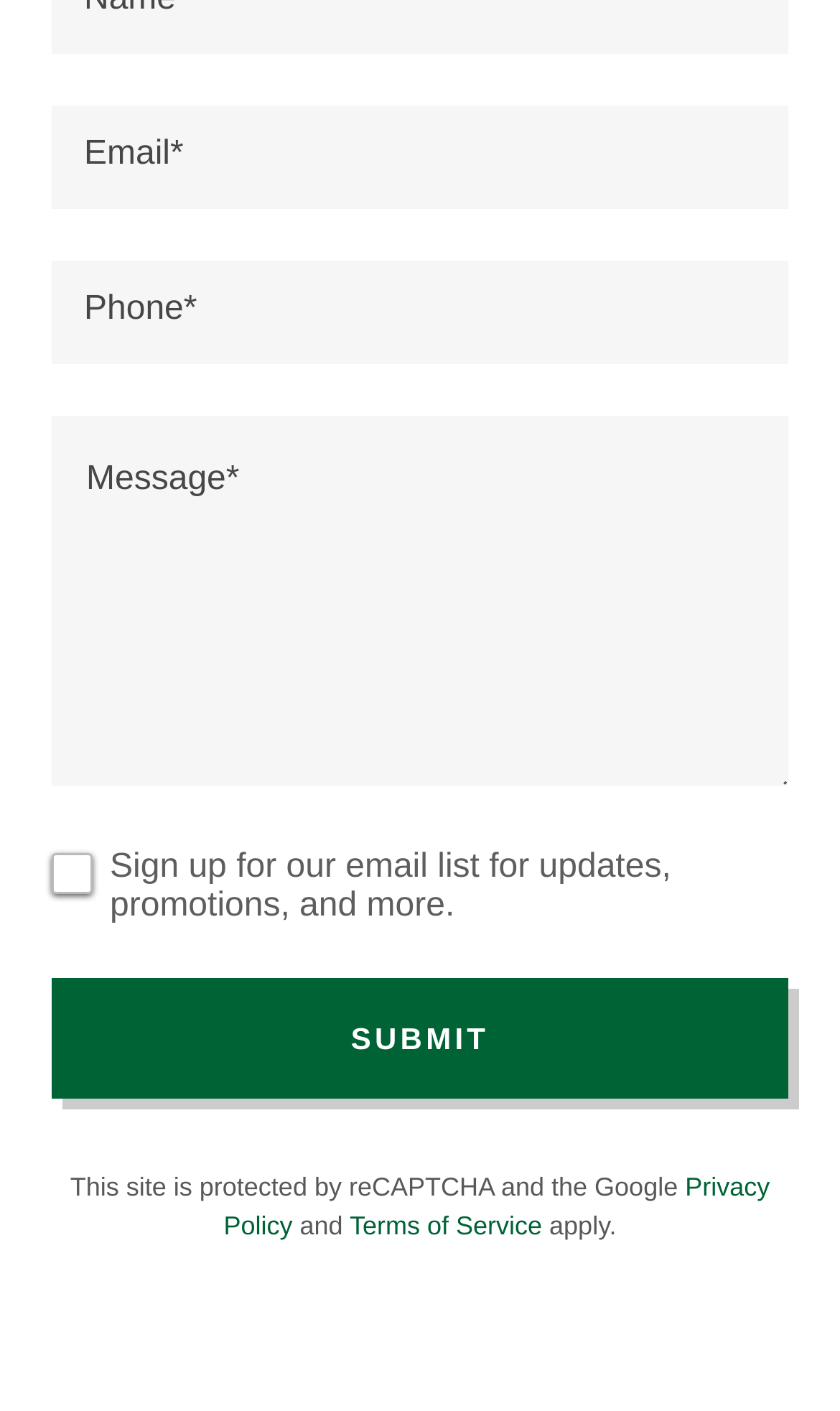What is the purpose of the textbox at the top?
Examine the webpage screenshot and provide an in-depth answer to the question.

The textbox at the top is labeled as 'Email*' and is not required, indicating that it is used to input an email address, likely for contact or subscription purposes.